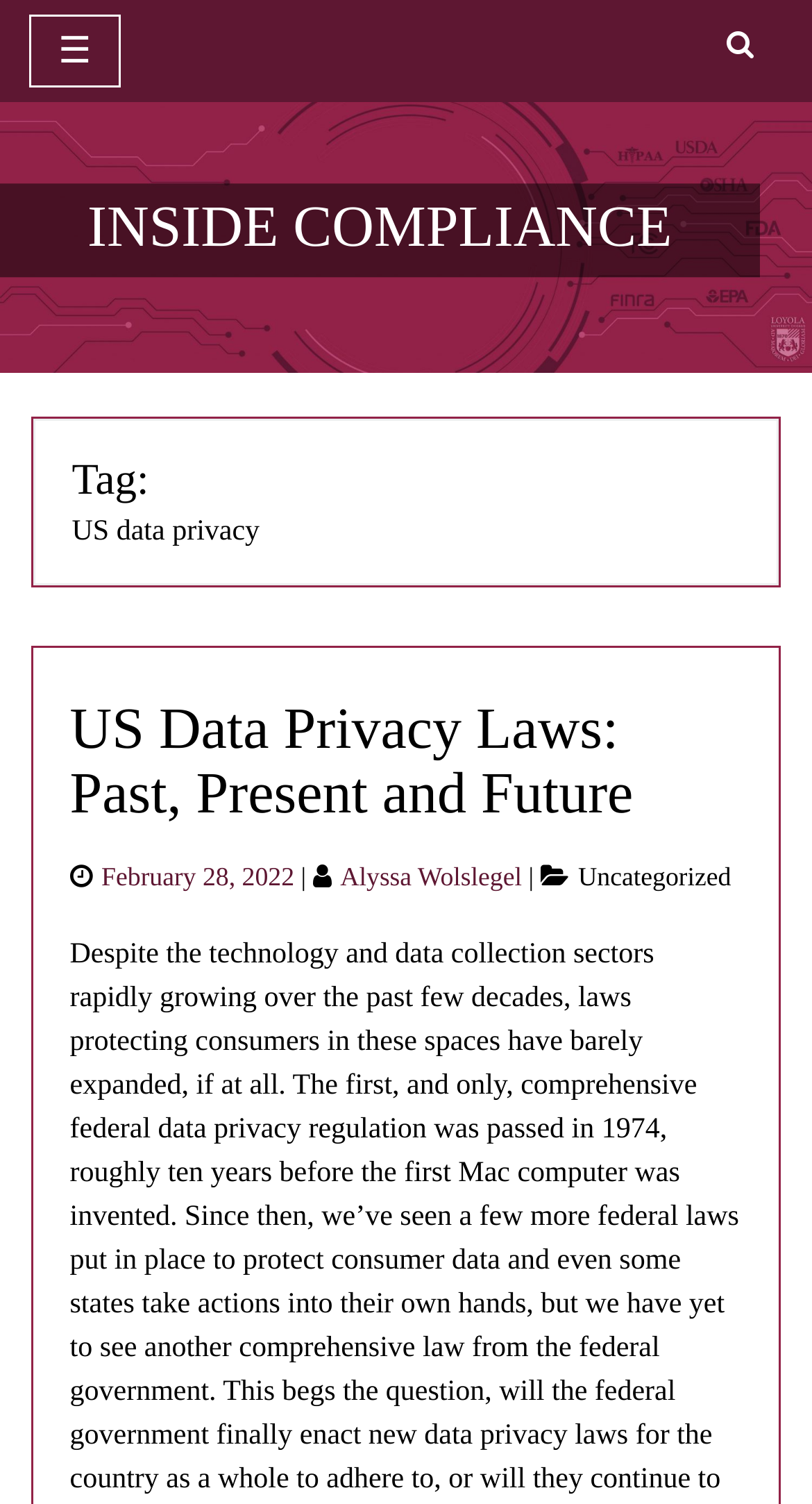Respond concisely with one word or phrase to the following query:
What is the title of the article?

US Data Privacy Laws: Past, Present and Future